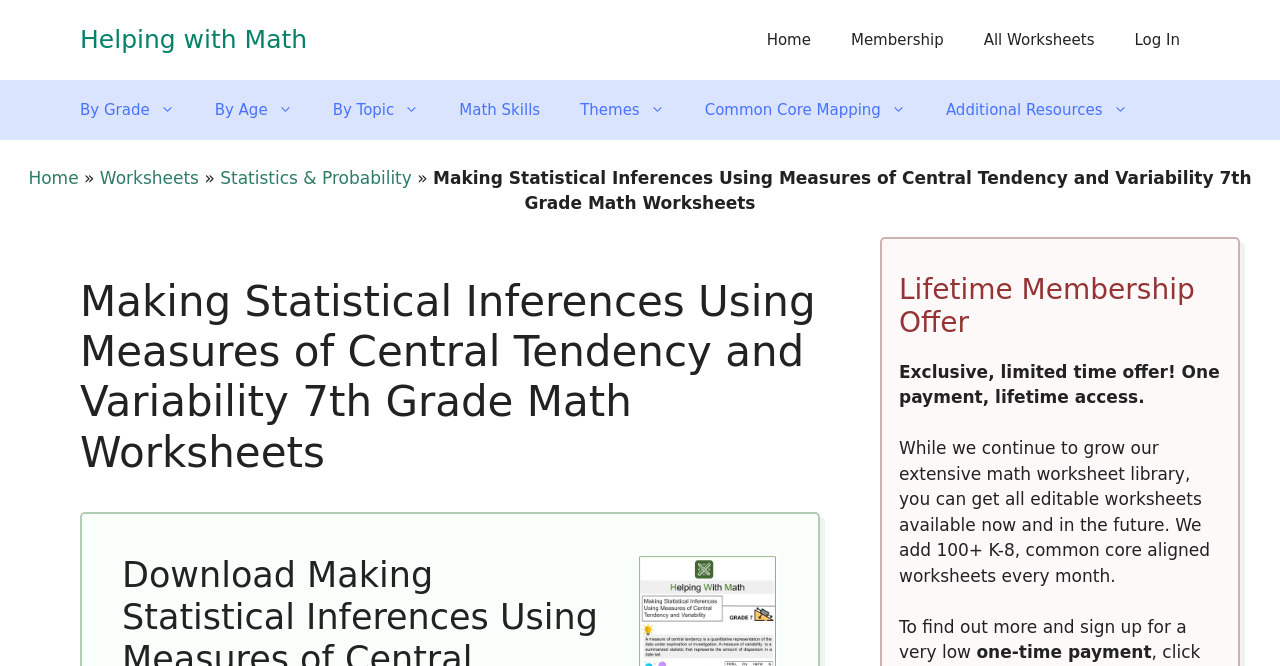Can you find the bounding box coordinates of the area I should click to execute the following instruction: "Explore the 'All Worksheets' section"?

[0.753, 0.03, 0.871, 0.09]